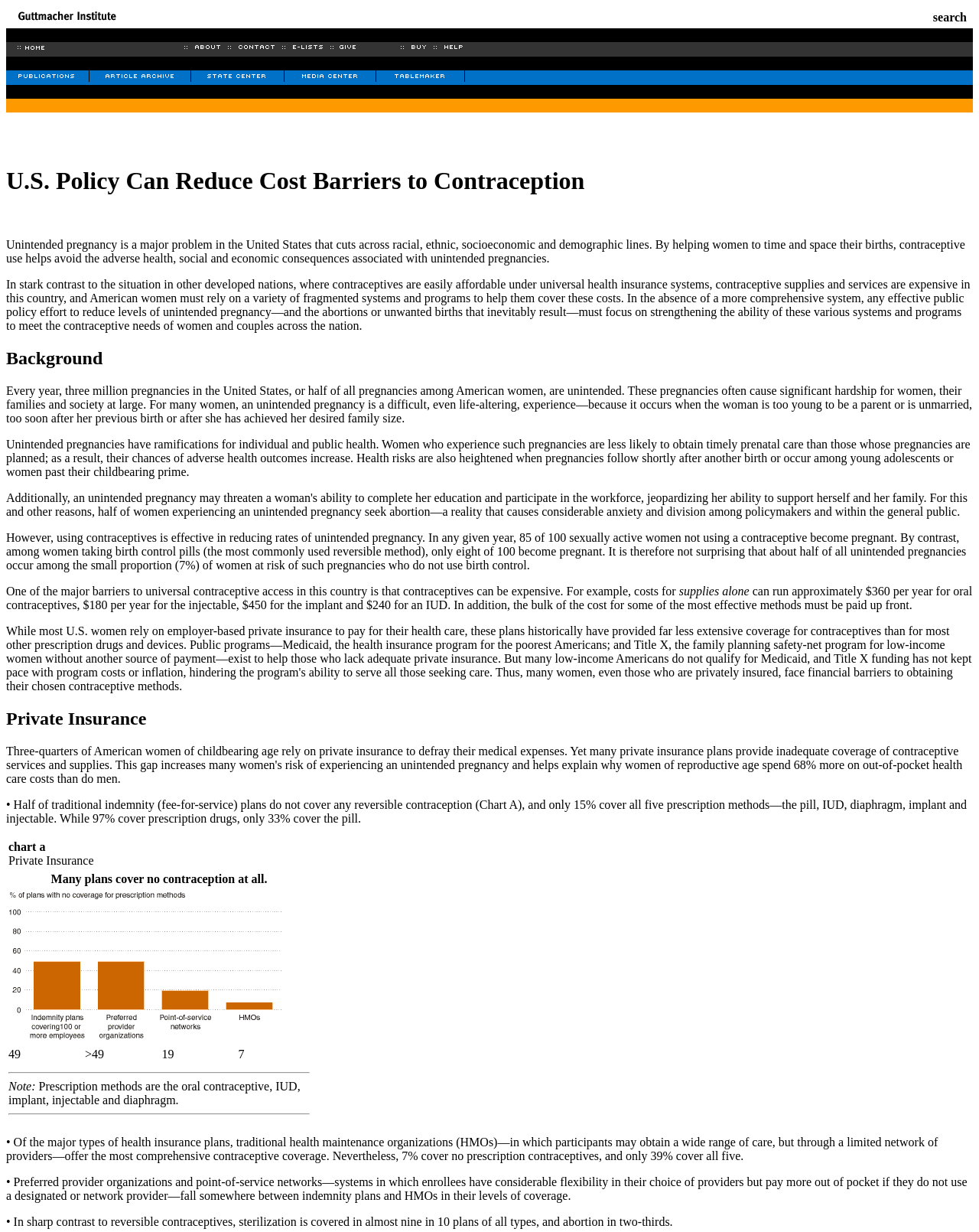Answer the following query with a single word or phrase:
What are the sections of the webpage?

publications, article archive, state center, media center, tablemaker